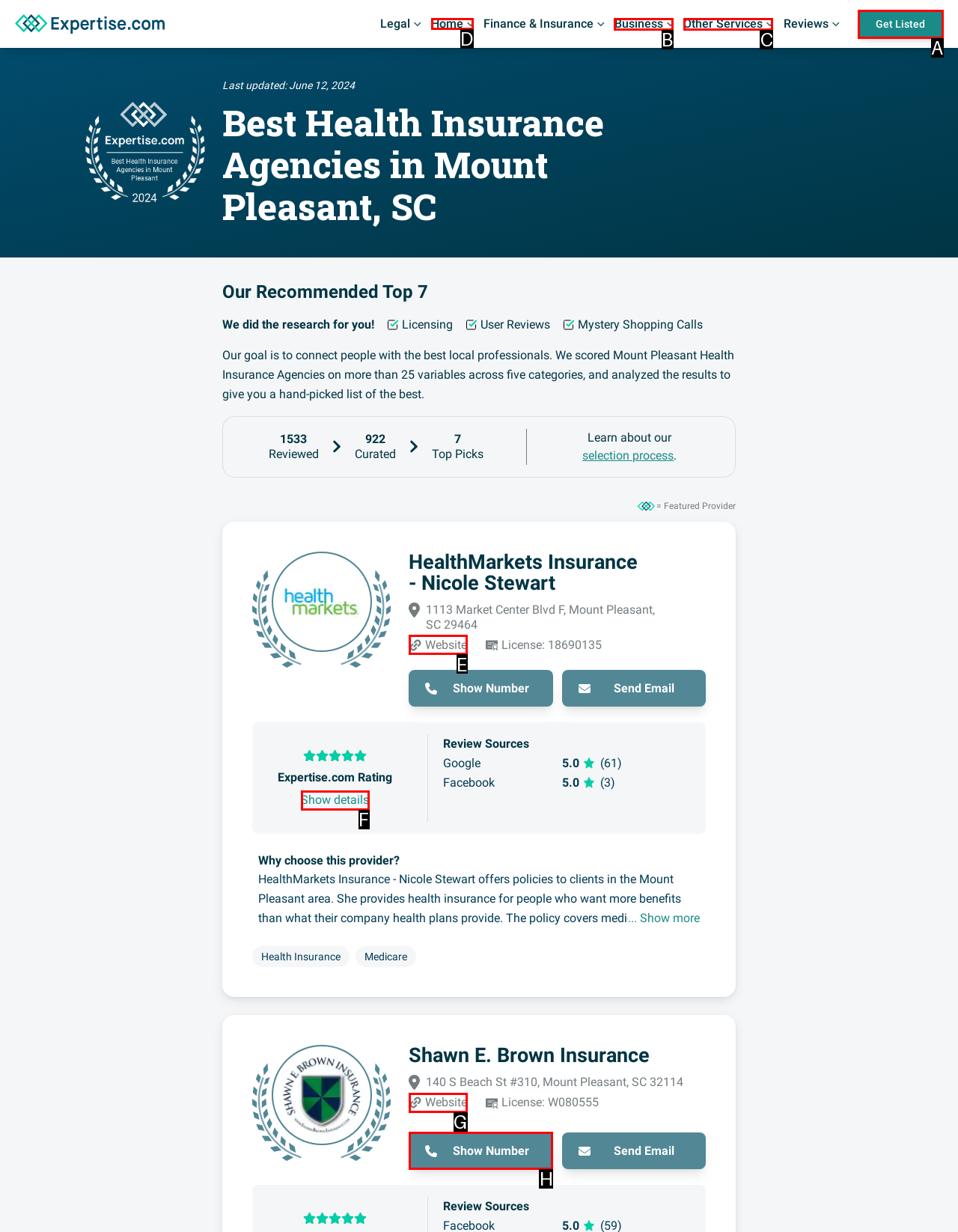Specify which UI element should be clicked to accomplish the task: Click on the 'Home' button. Answer with the letter of the correct choice.

D